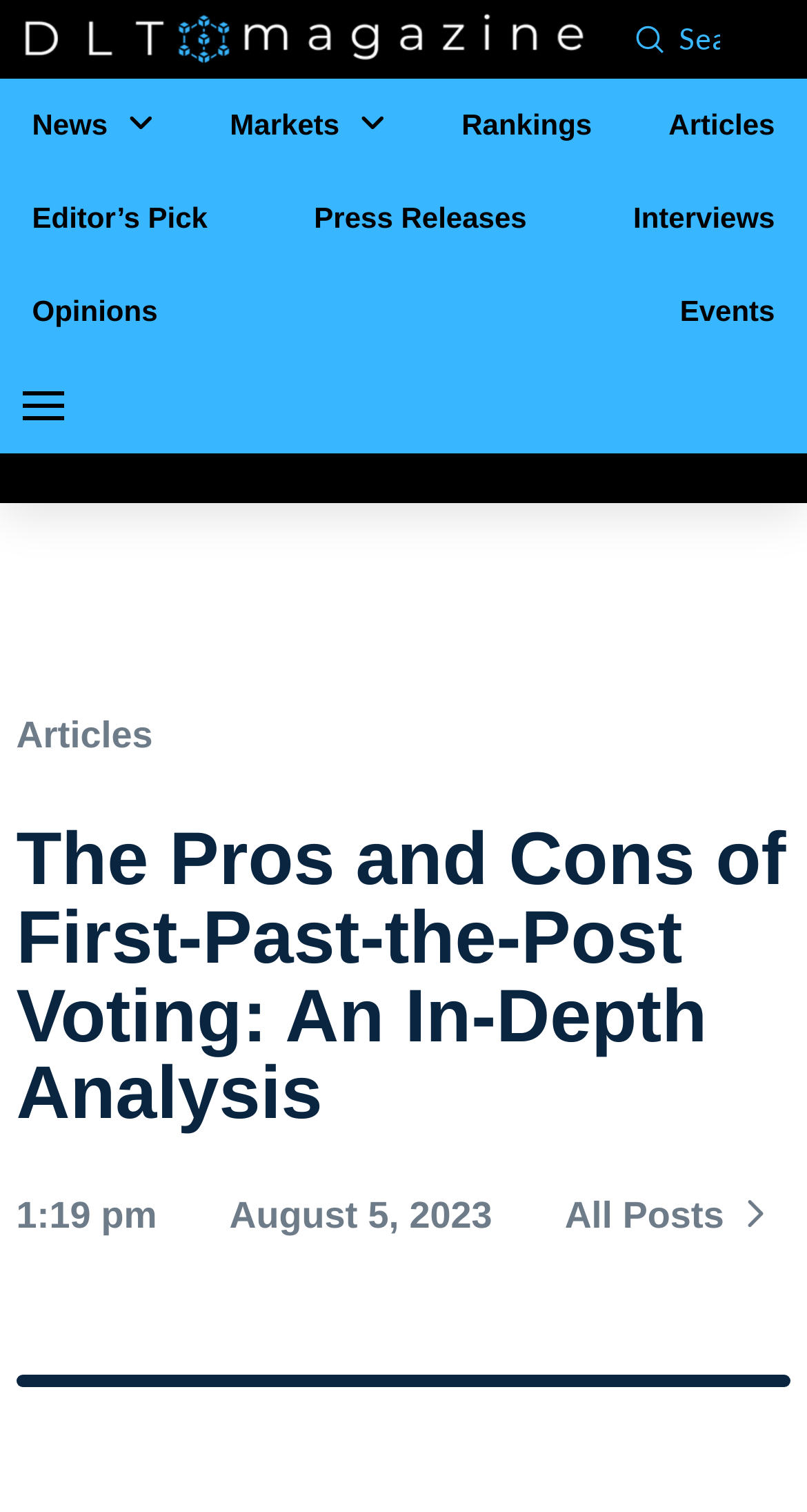Provide your answer in a single word or phrase: 
How many types of content categories are available?

7